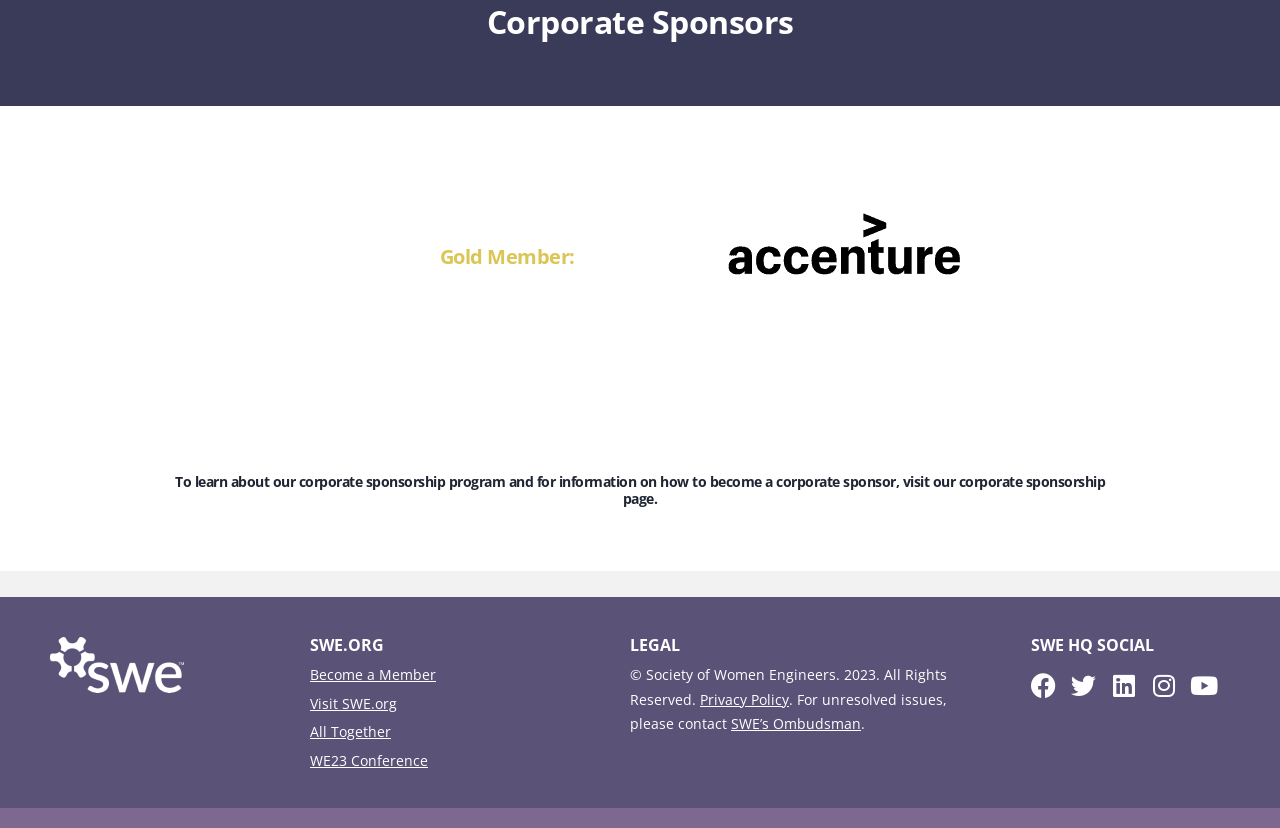Answer succinctly with a single word or phrase:
How can I contact SWE for unresolved issues?

Through SWE's Ombudsman